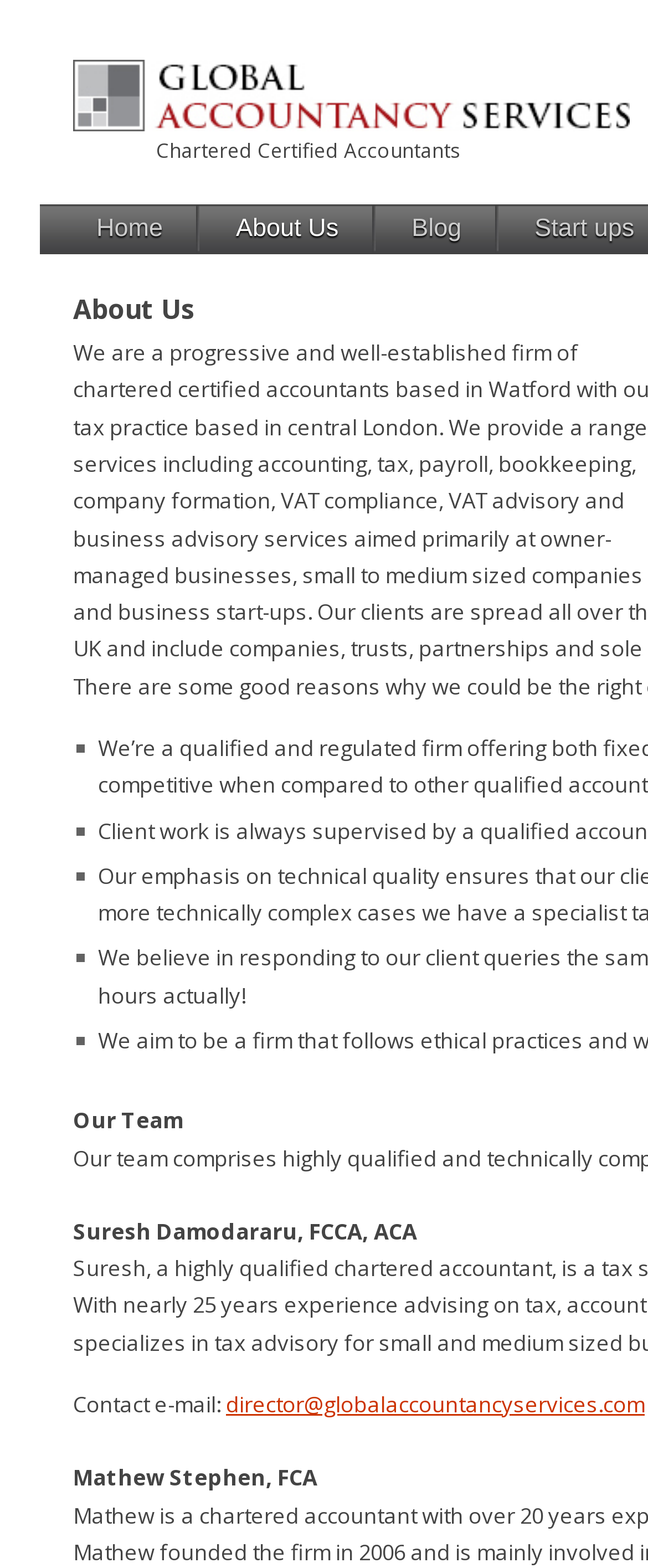Respond to the question with just a single word or phrase: 
What are the three main navigation links on this page?

Home, About Us, Blog